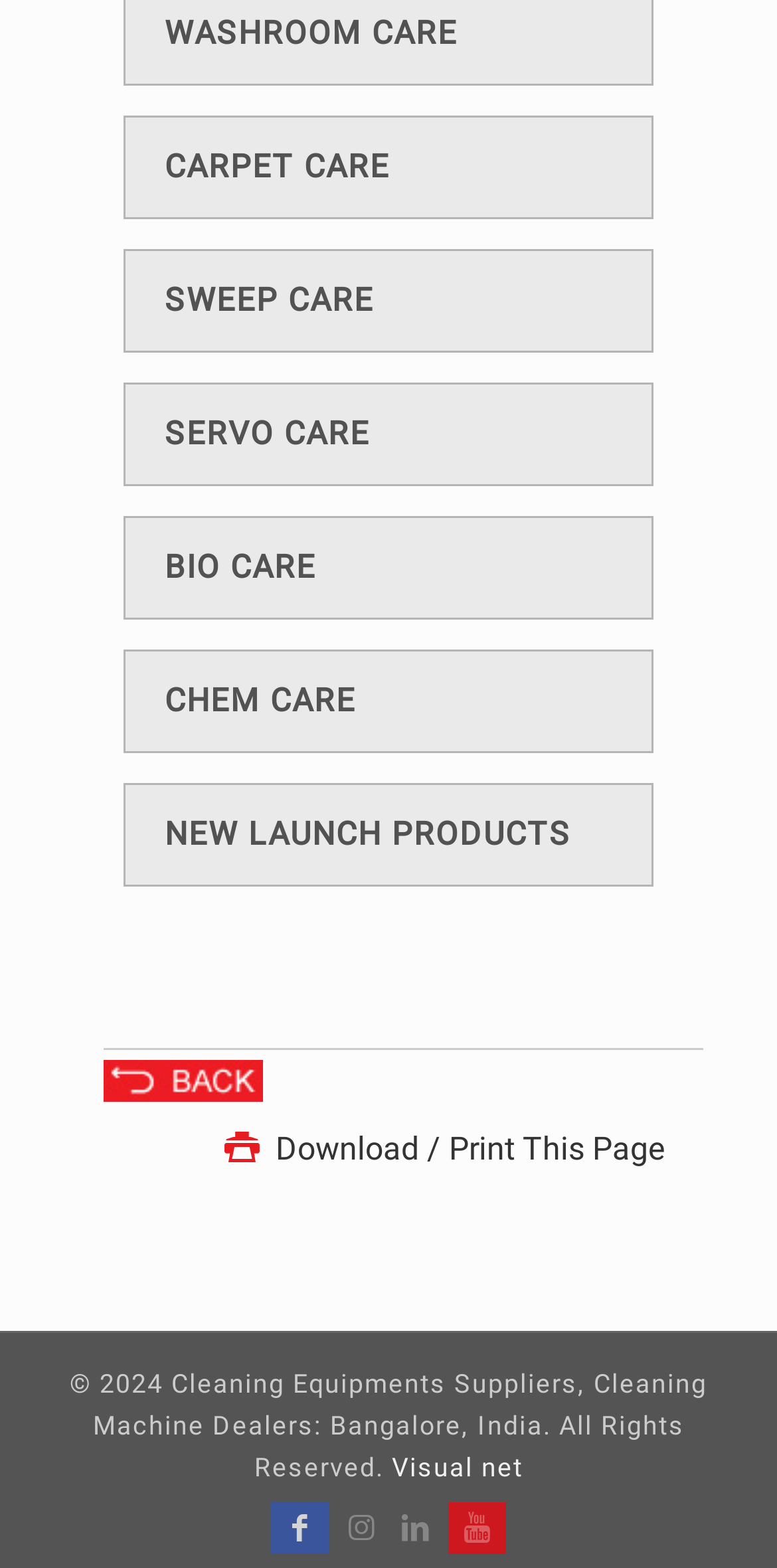Using the webpage screenshot and the element description title="Linkedin", determine the bounding box coordinates. Specify the coordinates in the format (top-left x, top-left y, bottom-right x, bottom-right y) with values ranging from 0 to 1.

[0.508, 0.963, 0.562, 0.986]